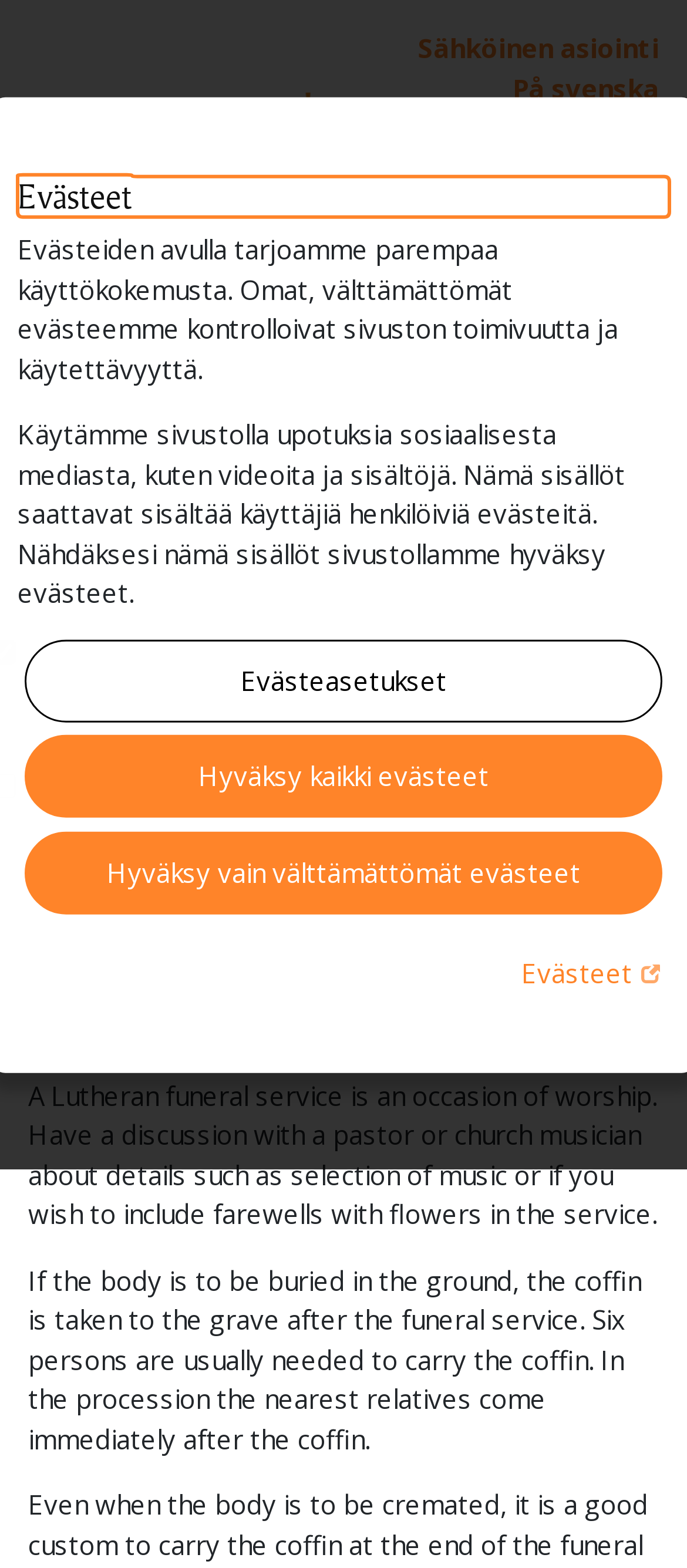Find the bounding box coordinates of the element you need to click on to perform this action: 'Click on Mene Kirkko Espoossa link'. The coordinates should be represented by four float values between 0 and 1, in the format [left, top, right, bottom].

[0.038, 0.051, 0.462, 0.12]